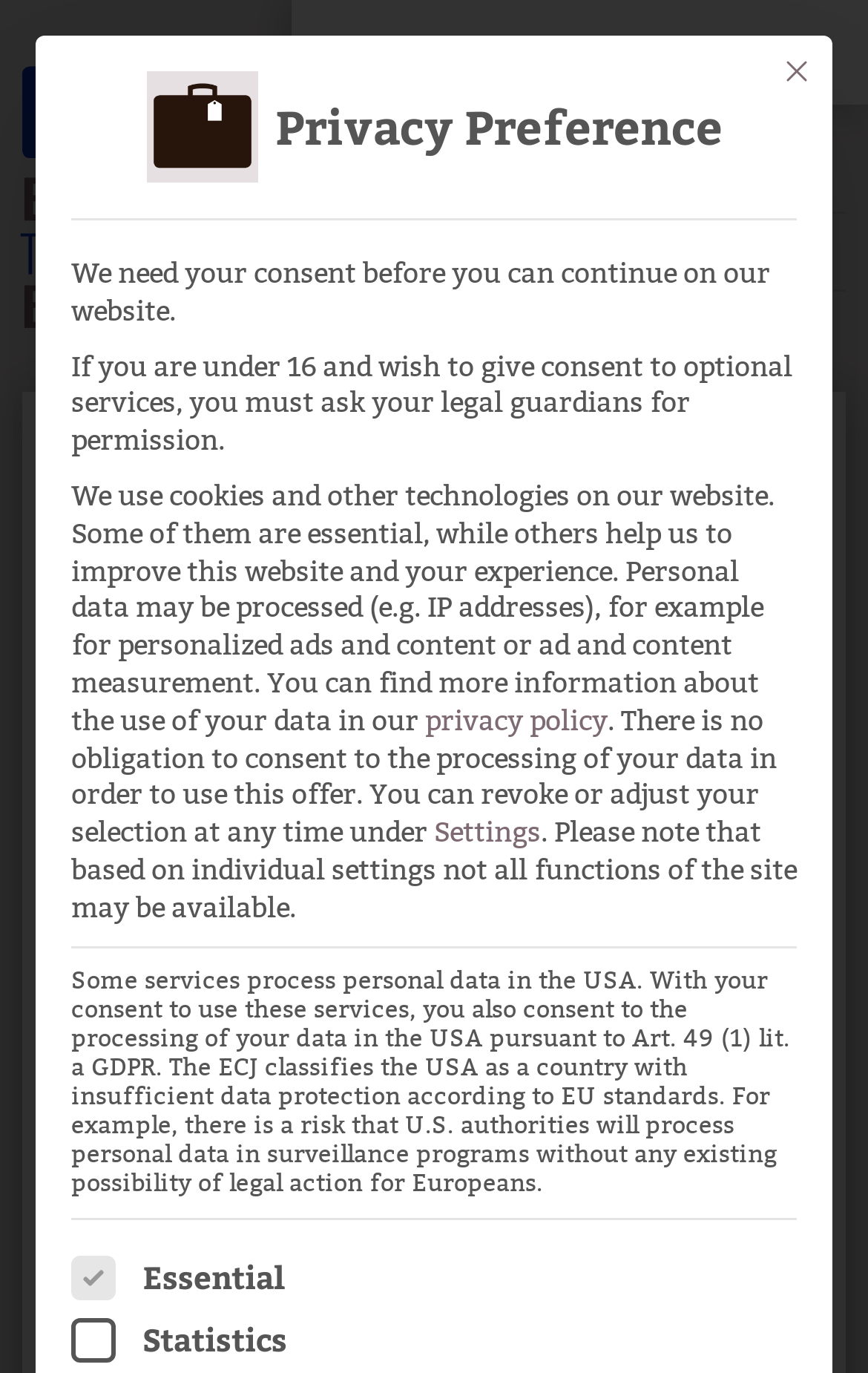What is the current production?
Answer the question with as much detail as possible.

Based on the webpage title 'Fallen Angels | English Theatre Berlin', it can be inferred that the current production is 'Fallen Angels'.